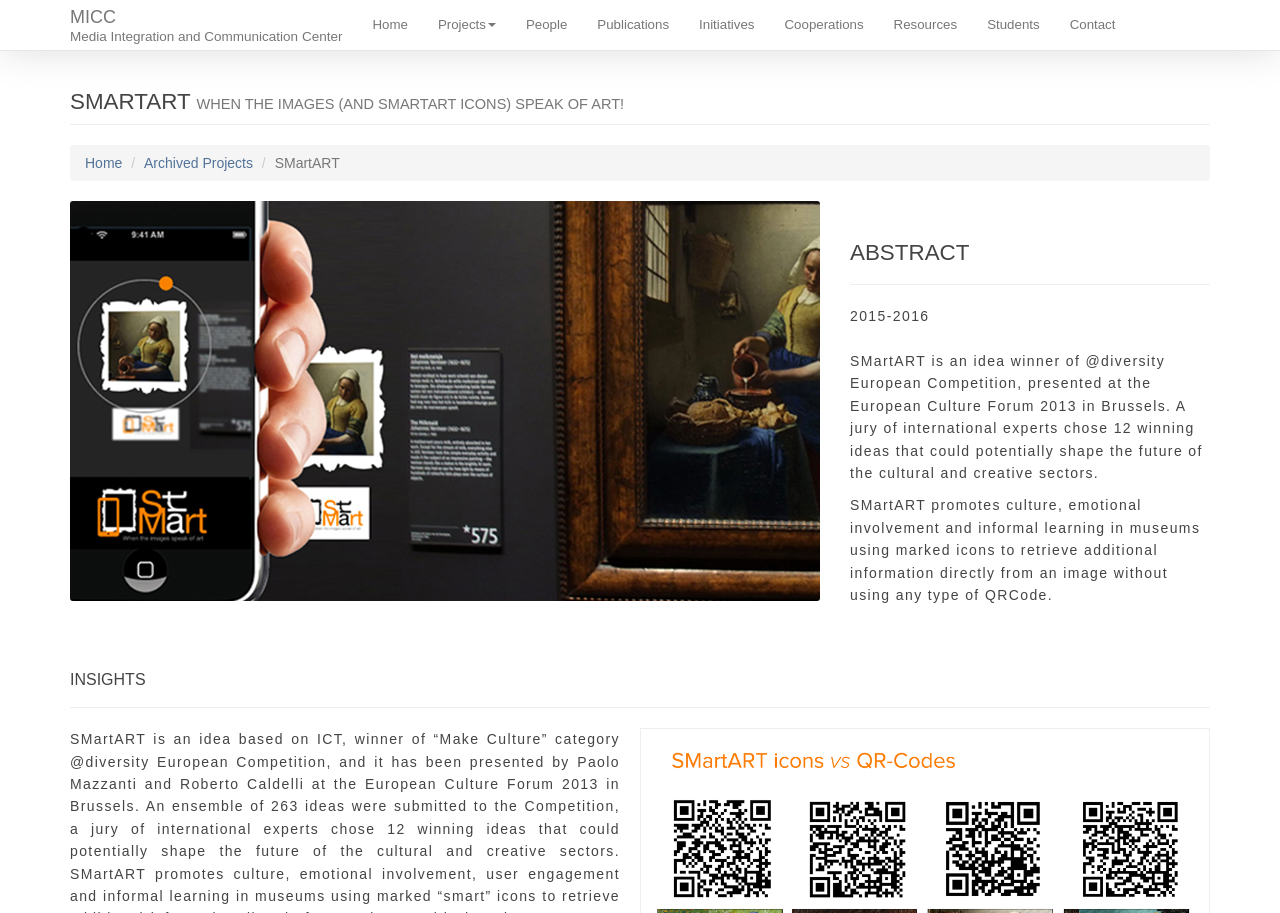Determine the bounding box coordinates of the UI element described below. Use the format (top-left x, top-left y, bottom-right x, bottom-right y) with floating point numbers between 0 and 1: Students

[0.759, 0.0, 0.824, 0.055]